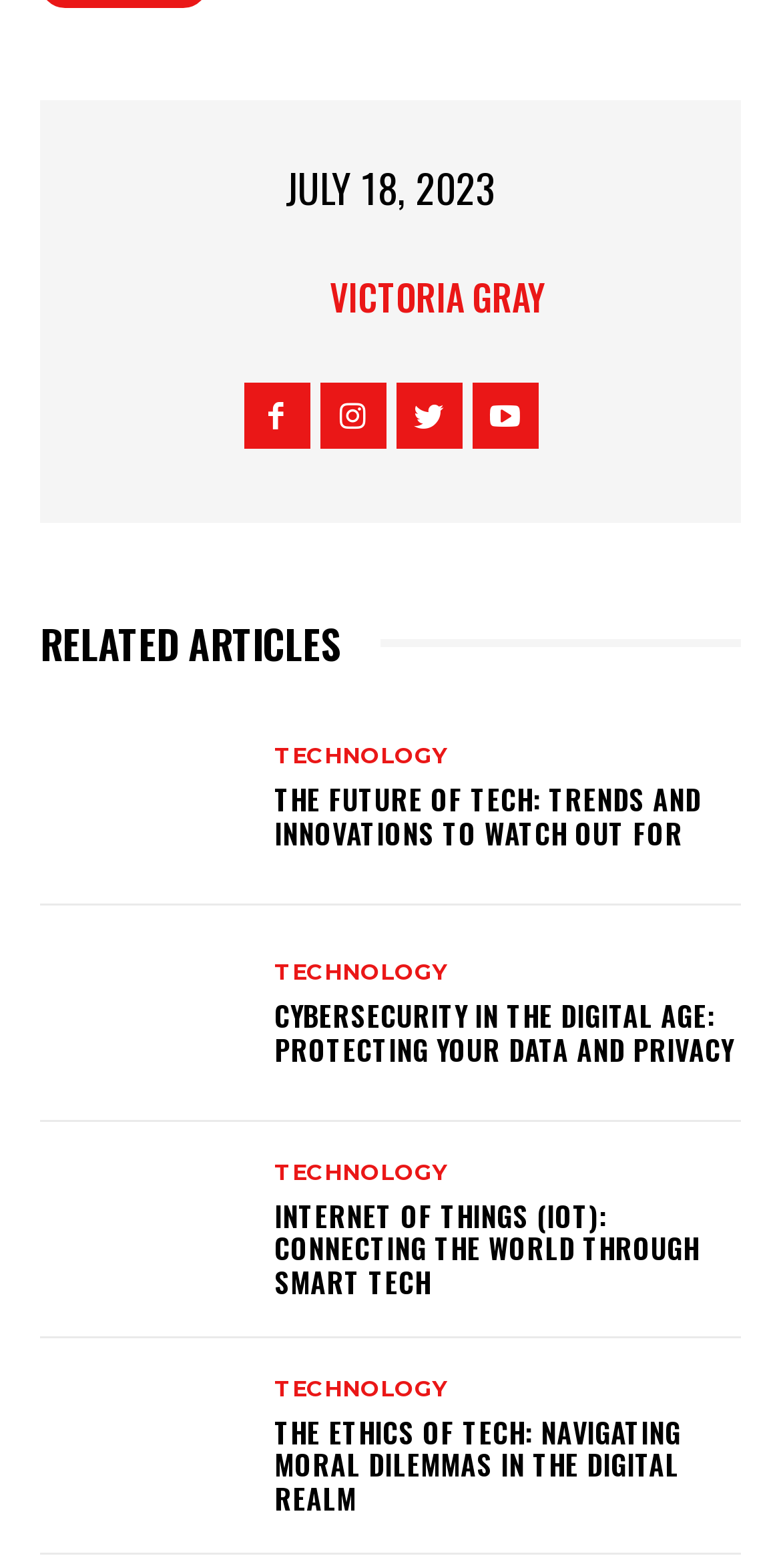What is the date mentioned on the webpage?
Using the screenshot, give a one-word or short phrase answer.

JULY 18, 2023